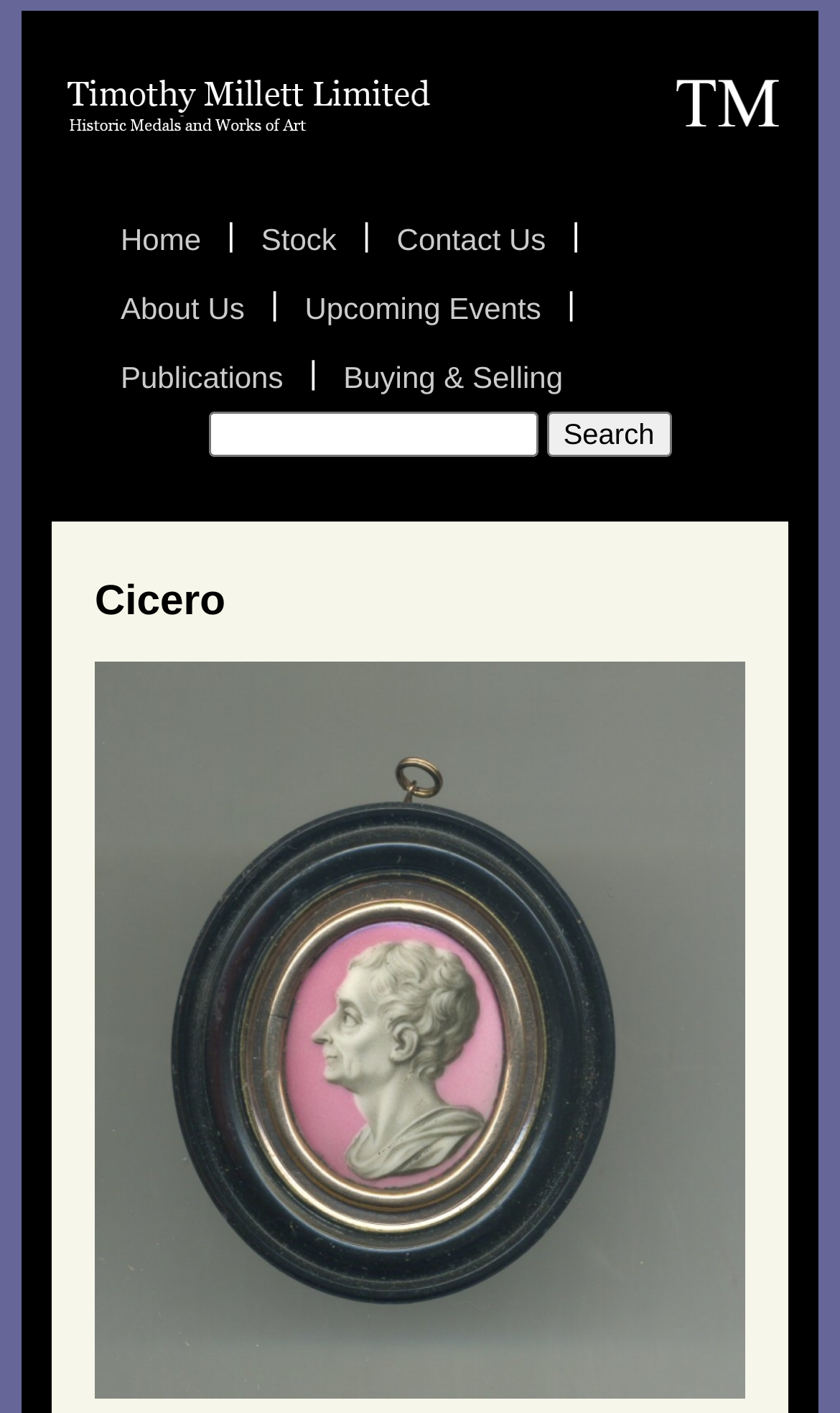Utilize the details in the image to give a detailed response to the question: What is the purpose of the textbox and button?

The answer can be found by looking at the textbox and button elements on the webpage. The button says 'Search', and the textbox is likely to be used to input search queries. Therefore, the purpose of the textbox and button is to allow users to search for something on the website.